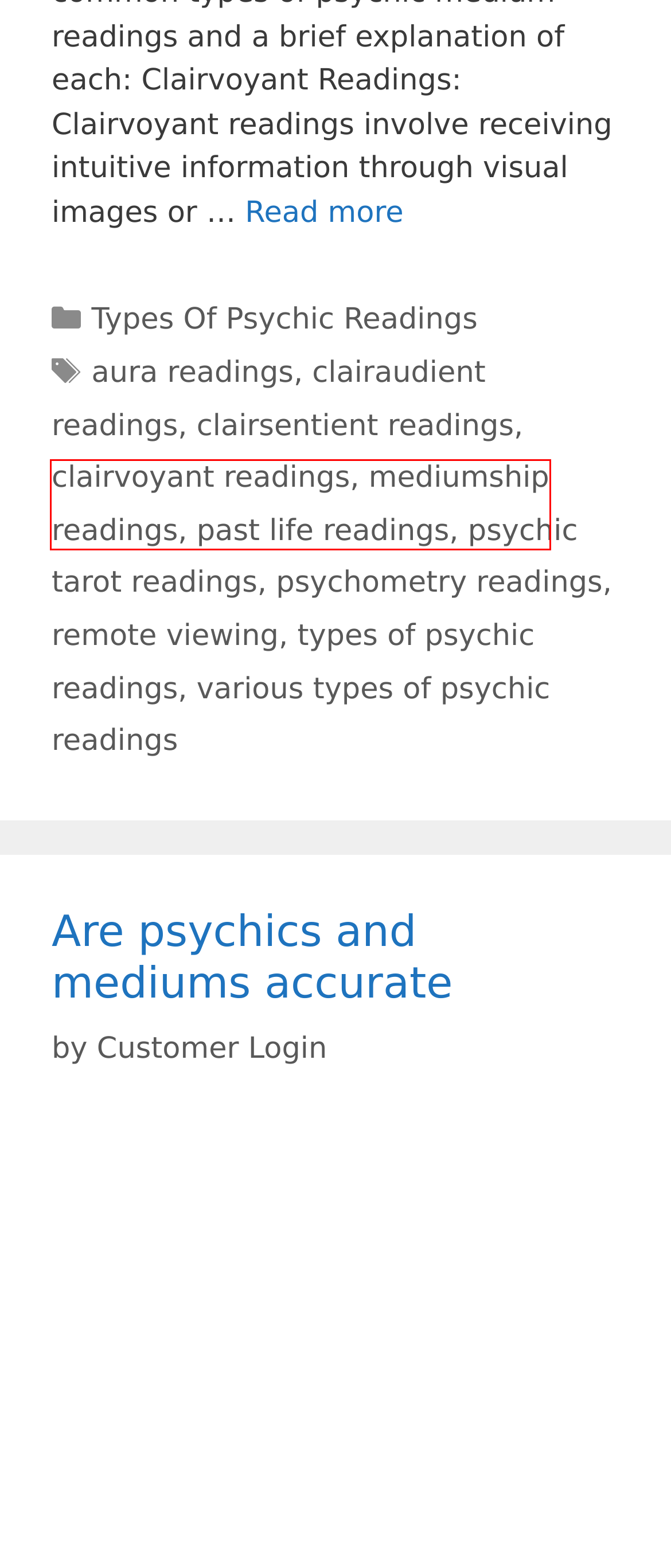You have a screenshot of a webpage with a red bounding box around a UI element. Determine which webpage description best matches the new webpage that results from clicking the element in the bounding box. Here are the candidates:
A. clairaudient readings - Psychic online readings
B. clairvoyant readings - Psychic online readings
C. Customer Login - Psychic online readings
D. mediumship readings - Psychic online readings
E. past life readings - Psychic online readings
F. various types of psychic readings - Psychic online readings
G. Are psychics and mediums accurate - Psychic online readings 2024
H. psychometry readings - Psychic online readings

D